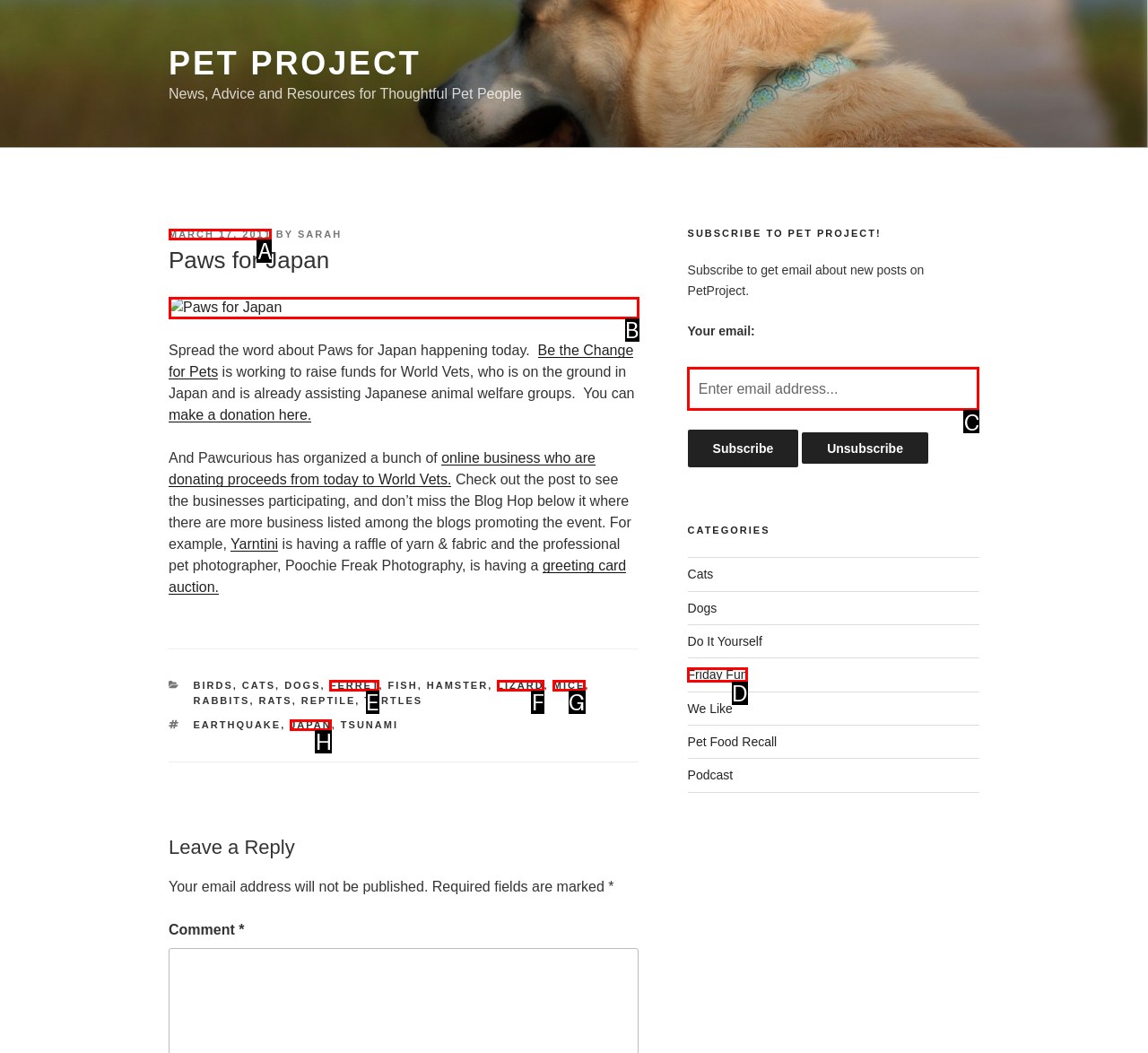For the task: Subscribe to Pet Project by entering email address, identify the HTML element to click.
Provide the letter corresponding to the right choice from the given options.

C